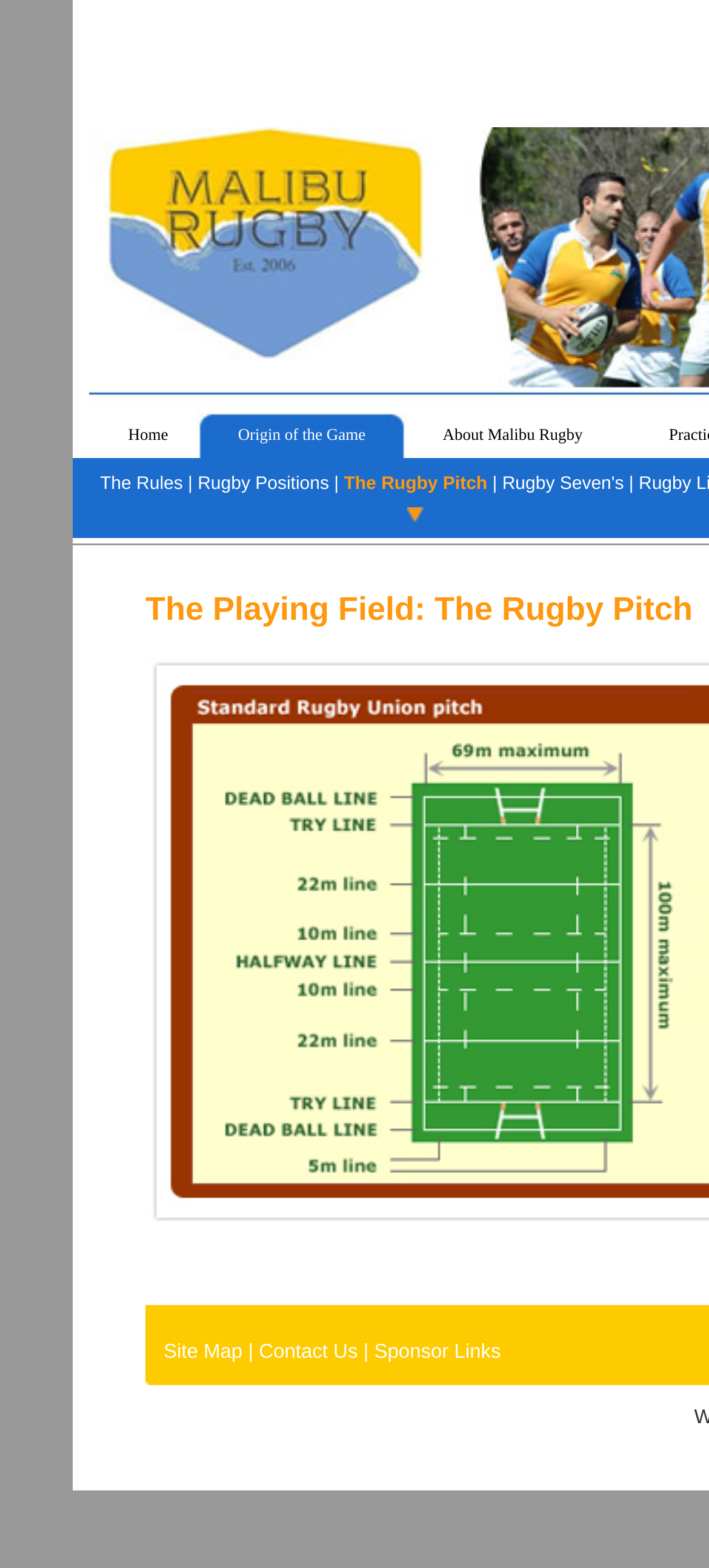Answer the following inquiry with a single word or phrase:
What is the first link on the top?

Home